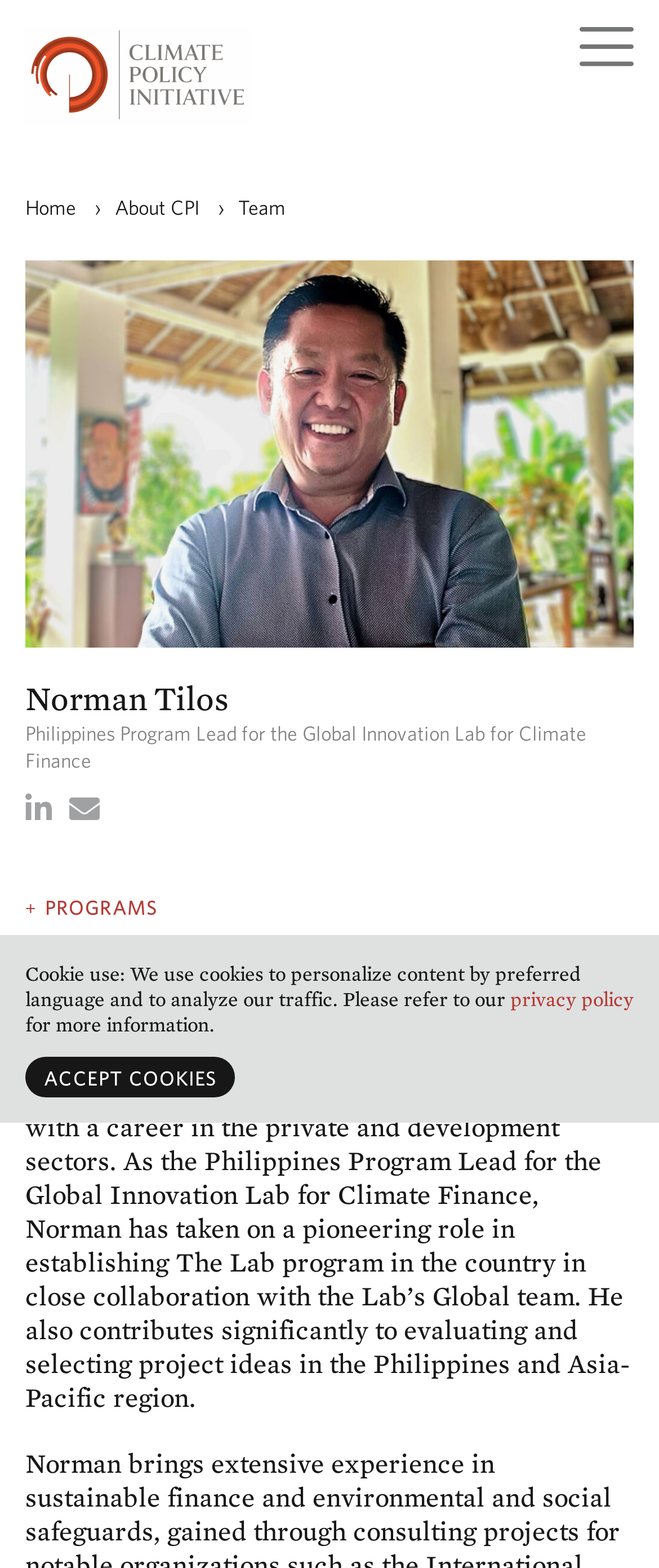Identify the bounding box coordinates of the clickable region to carry out the given instruction: "Click the CPI link".

[0.038, 0.017, 0.379, 0.038]